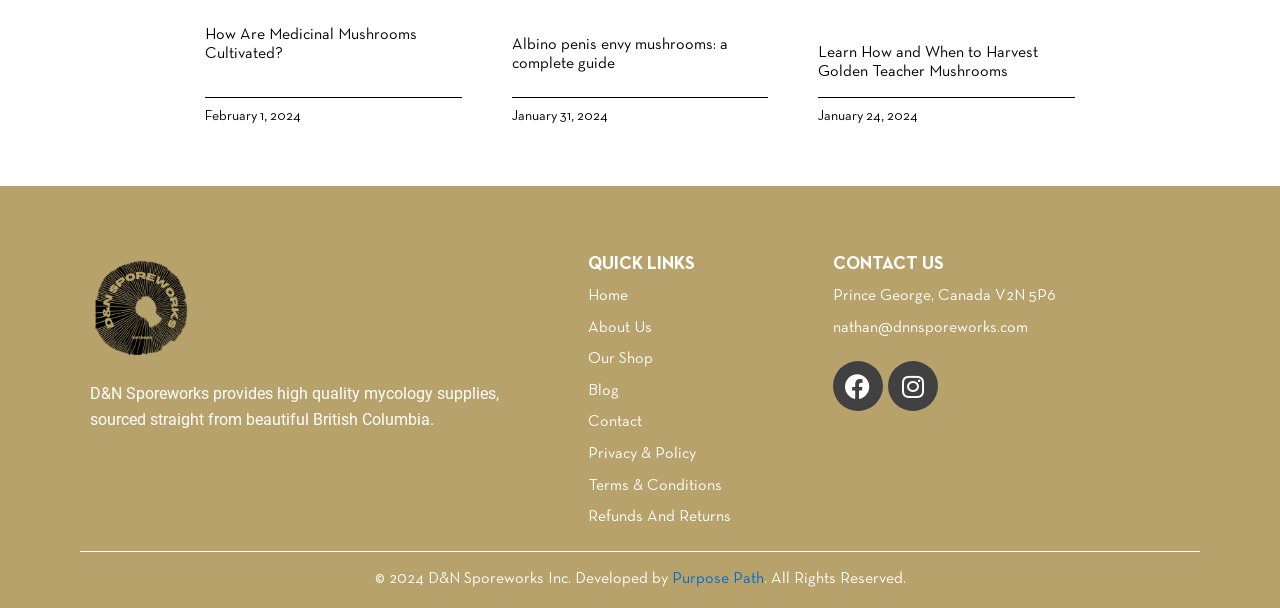Give a concise answer using one word or a phrase to the following question:
What is the topic of the first article?

Medicinal Mushrooms Cultivation